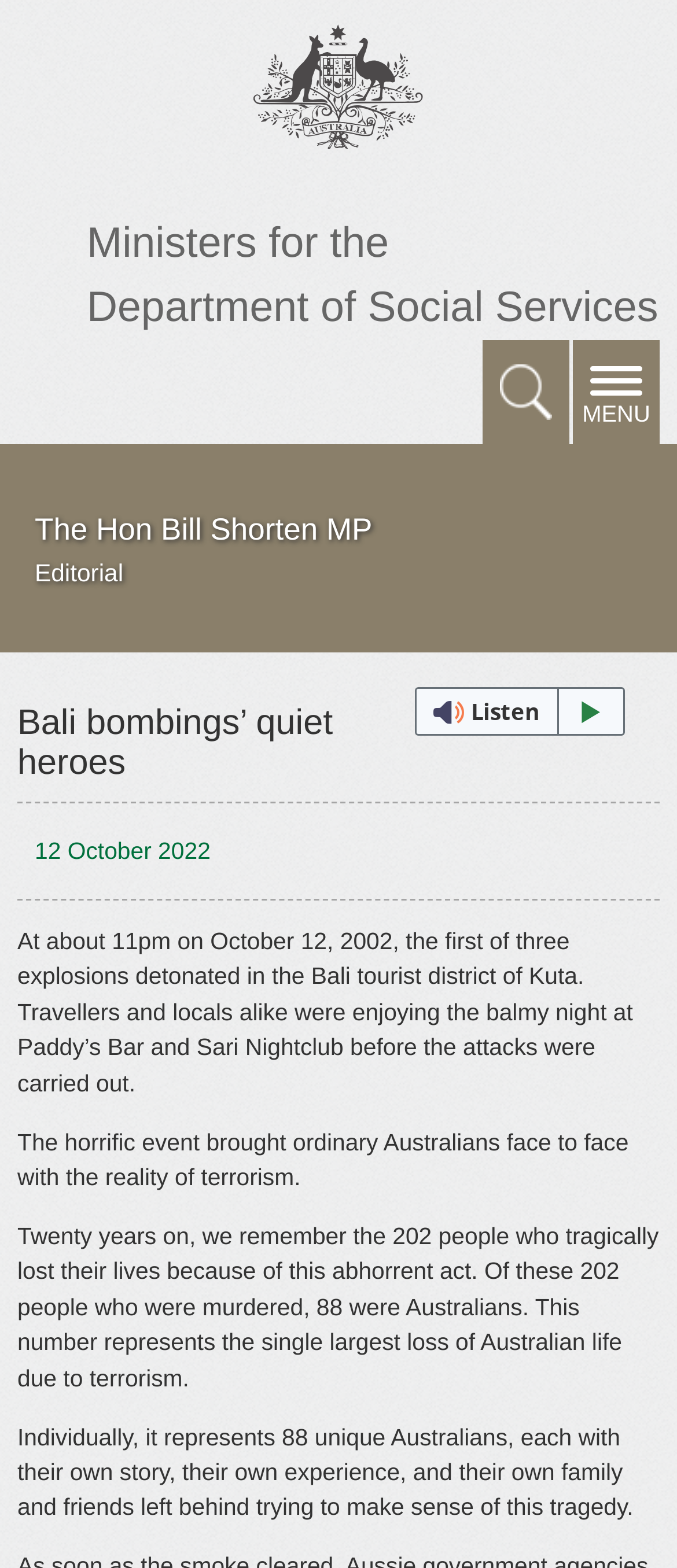How many Australians were killed in the Bali bombings?
Please answer the question as detailed as possible.

The answer can be found in the paragraph that starts with 'Twenty years on, we remember the 202 people who tragically lost their lives because of this abhorrent act.' It states that 'Of these 202 people who were murdered, 88 were Australians.'